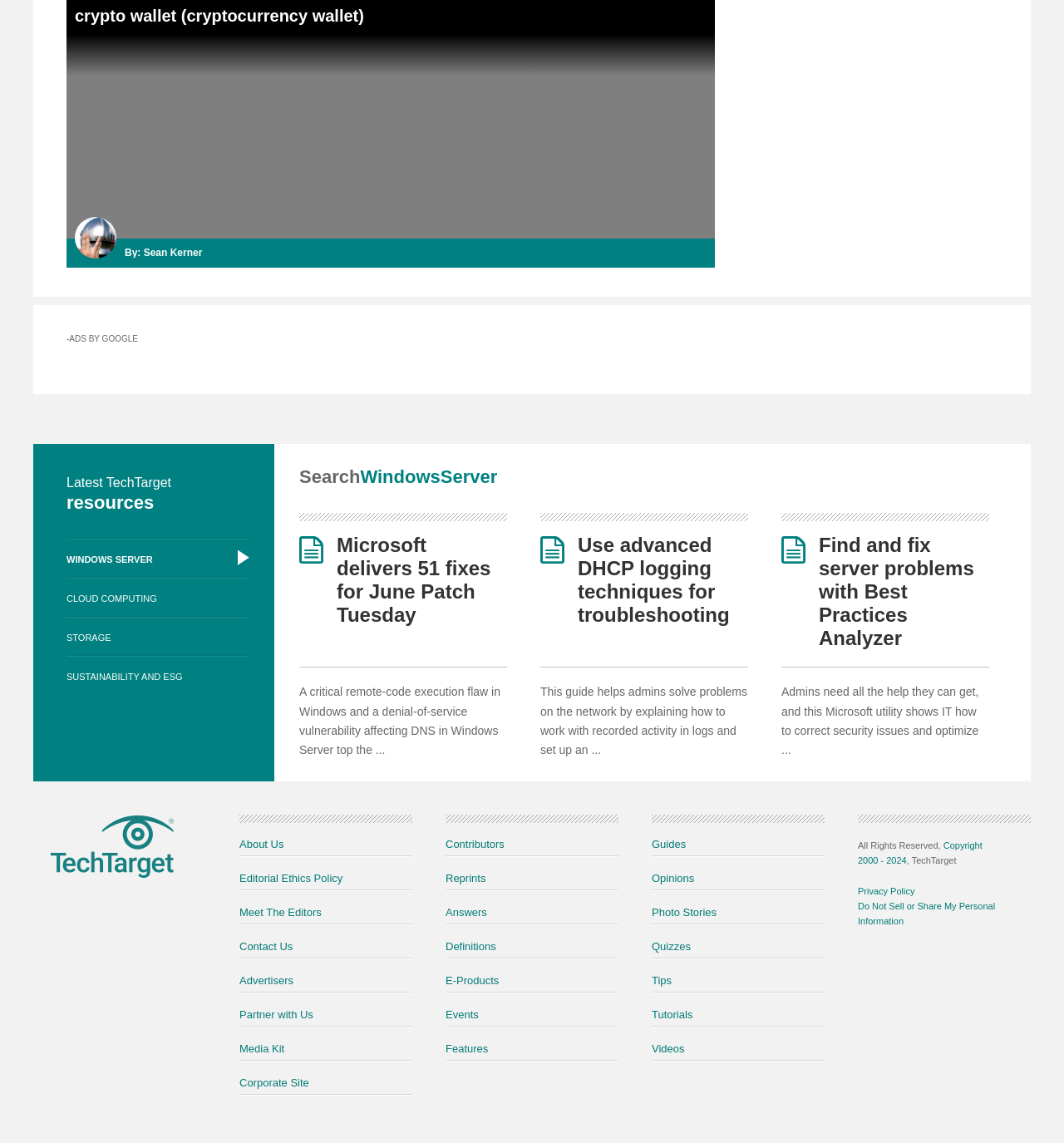What is the copyright year range of the website?
Provide an in-depth and detailed explanation in response to the question.

The text 'Copyright 2000 - 2024' at the bottom of the webpage indicates the copyright year range of the website.